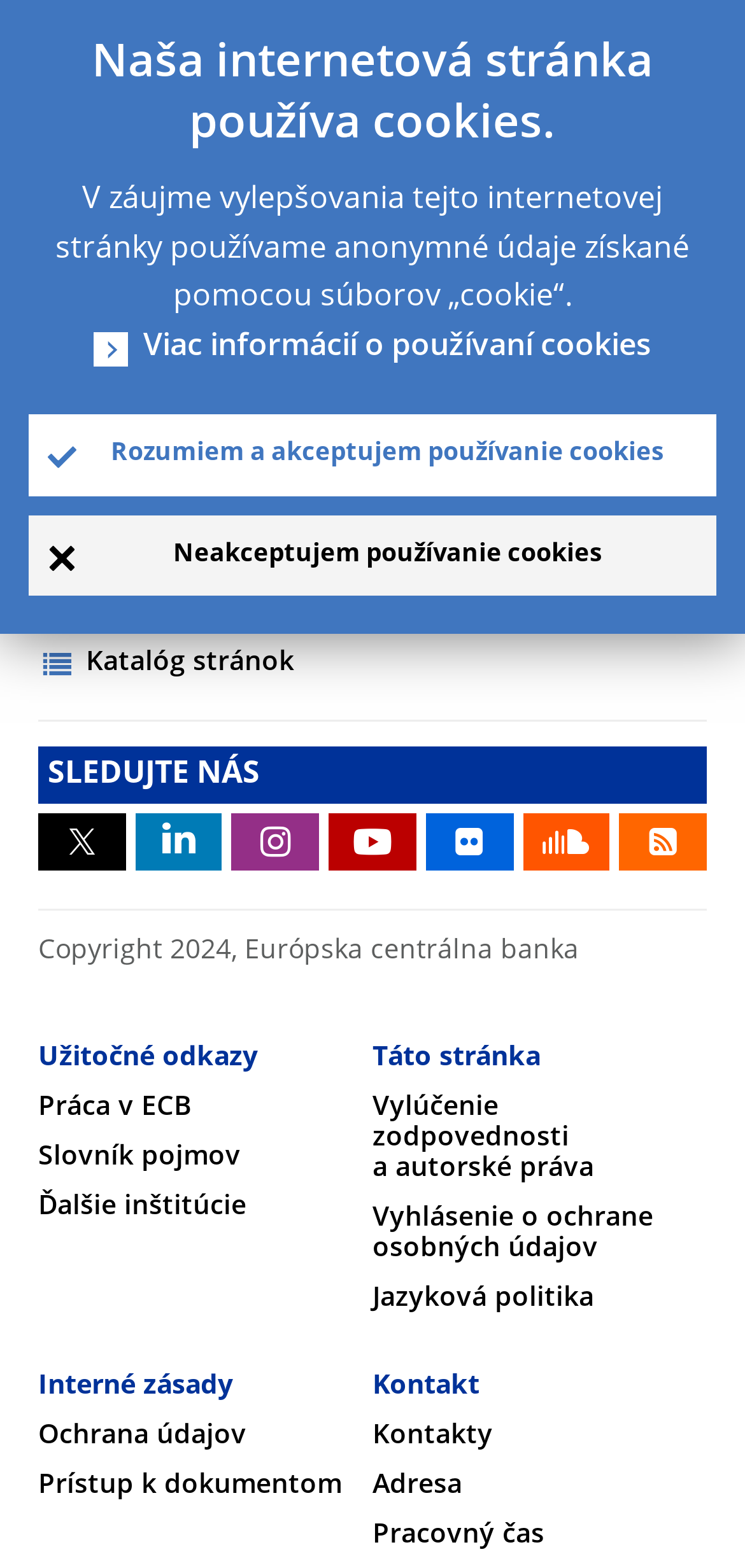Find the bounding box coordinates for the HTML element specified by: "Vyhlásenie o ochrane osobných údajov".

[0.5, 0.768, 0.877, 0.805]